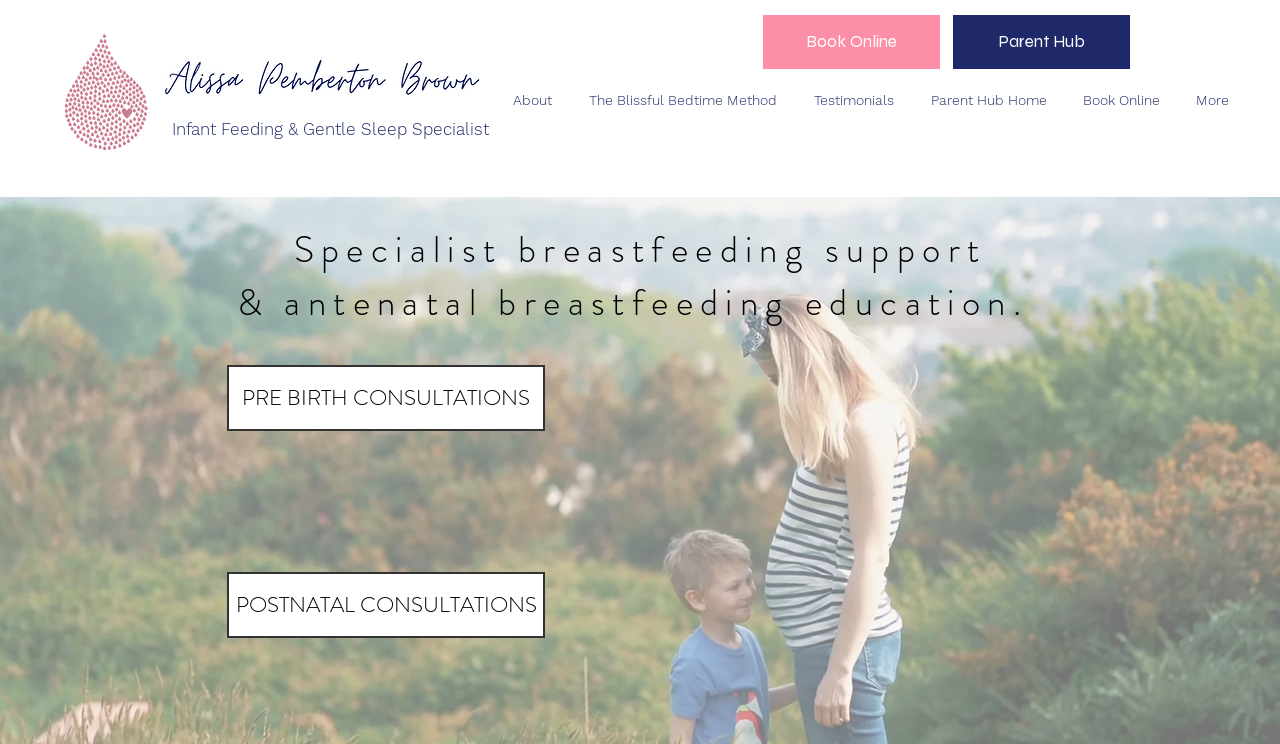Give a succinct answer to this question in a single word or phrase: 
What is the name of the method mentioned on the webpage?

The Blissful Bedtime Method